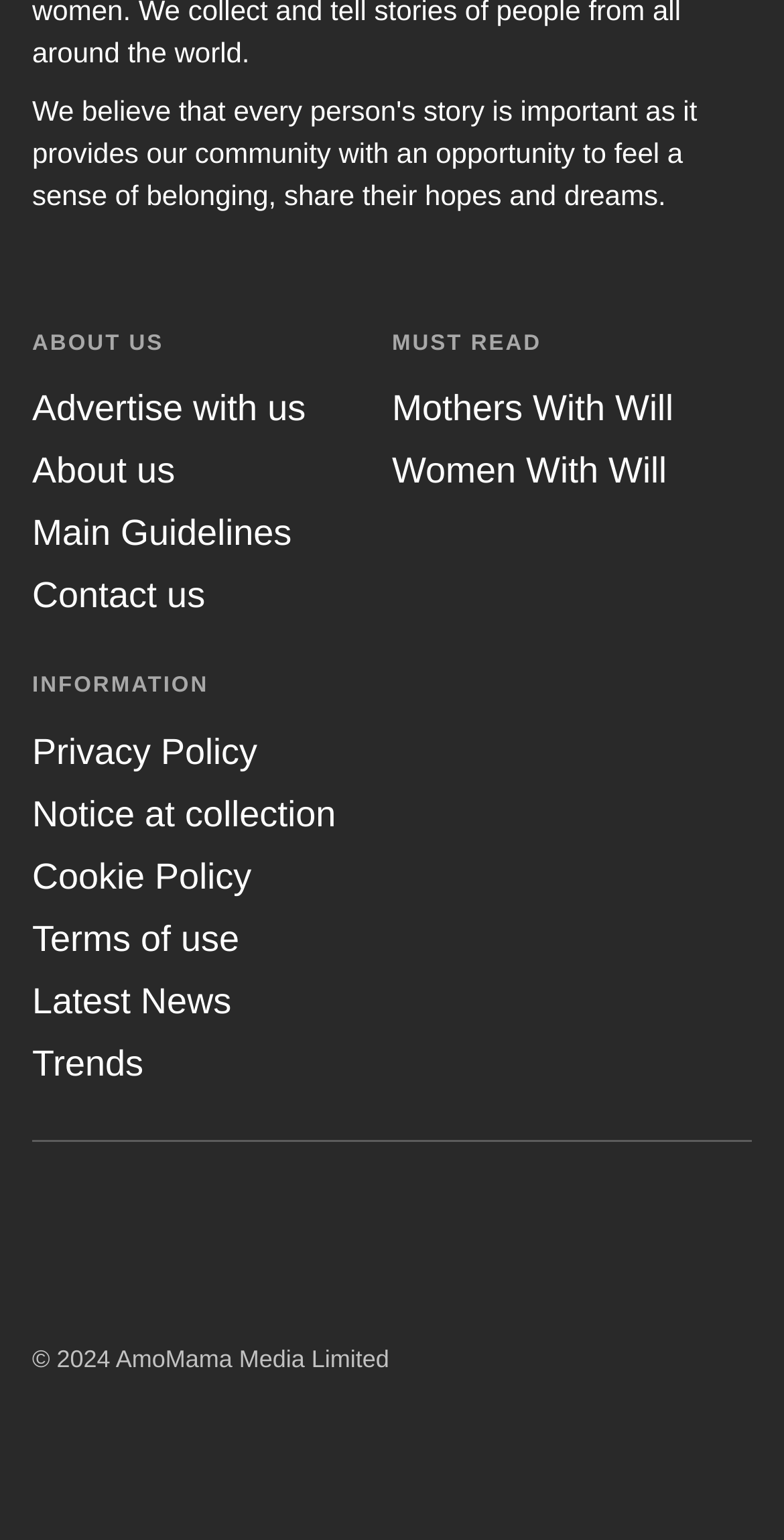Identify the bounding box coordinates of the clickable section necessary to follow the following instruction: "View 'Personal Trainer' services". The coordinates should be presented as four float numbers from 0 to 1, i.e., [left, top, right, bottom].

None